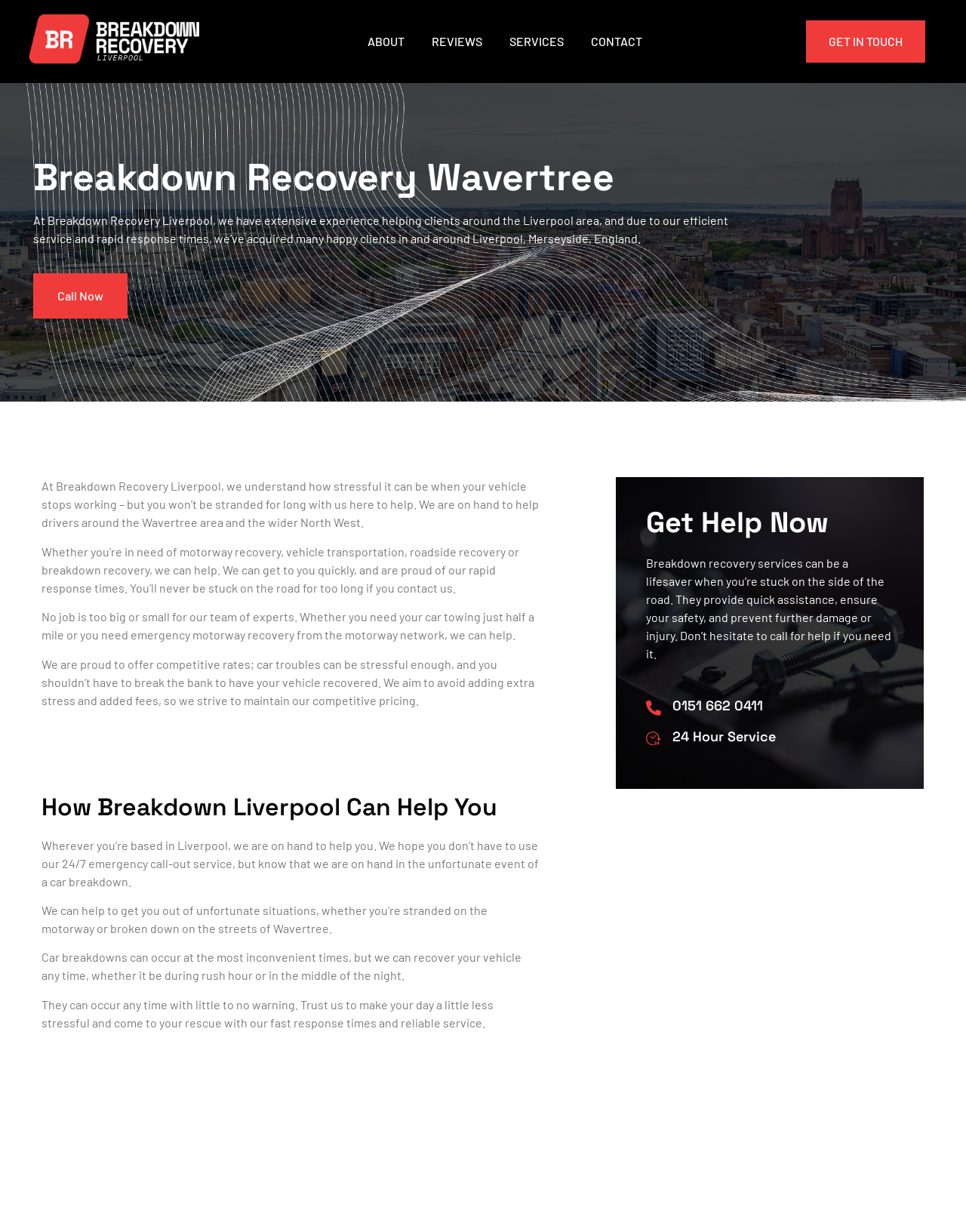Provide the bounding box coordinates in the format (top-left x, top-left y, bottom-right x, bottom-right y). All values are floating point numbers between 0 and 1. Determine the bounding box coordinate of the UI element described as: 資料請求・お問い合わせはこちら

None